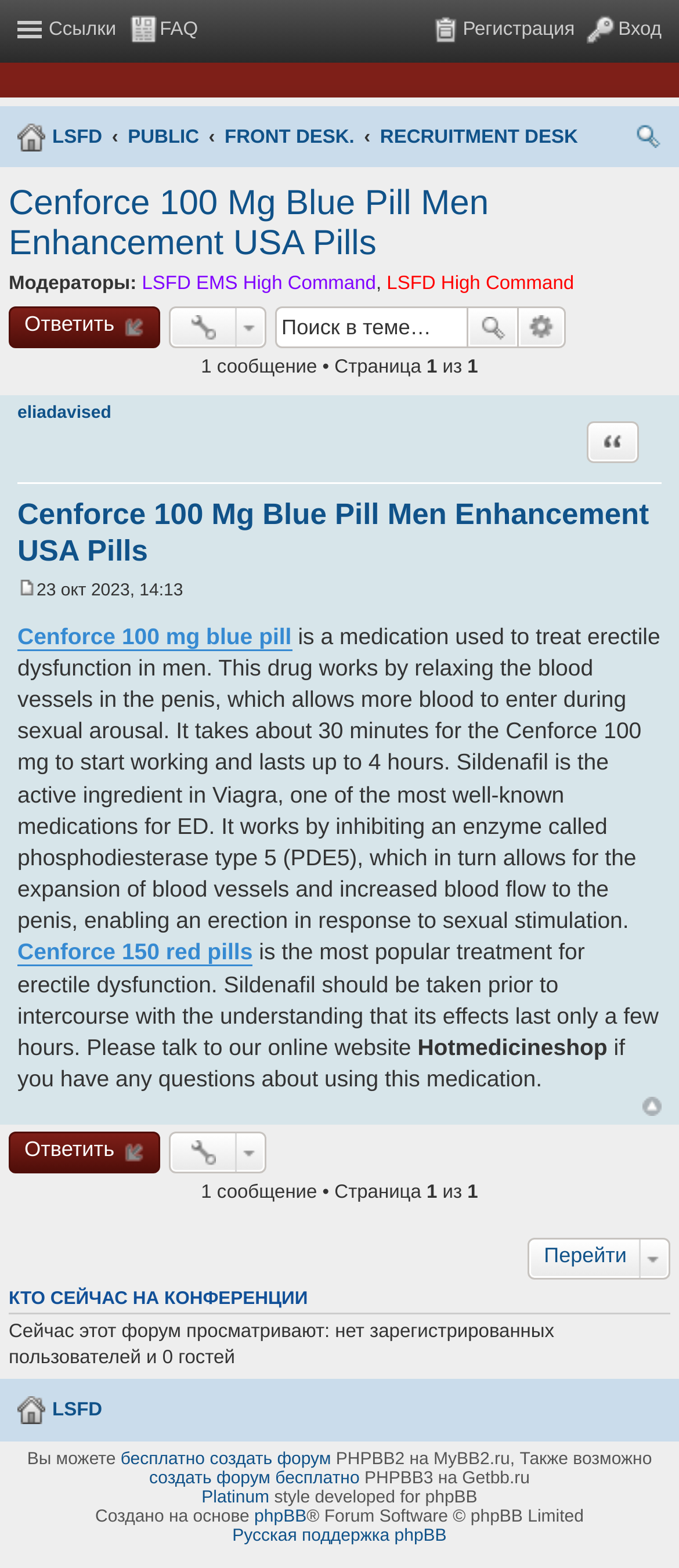Highlight the bounding box coordinates of the element that should be clicked to carry out the following instruction: "read news about technology". The coordinates must be given as four float numbers ranging from 0 to 1, i.e., [left, top, right, bottom].

None